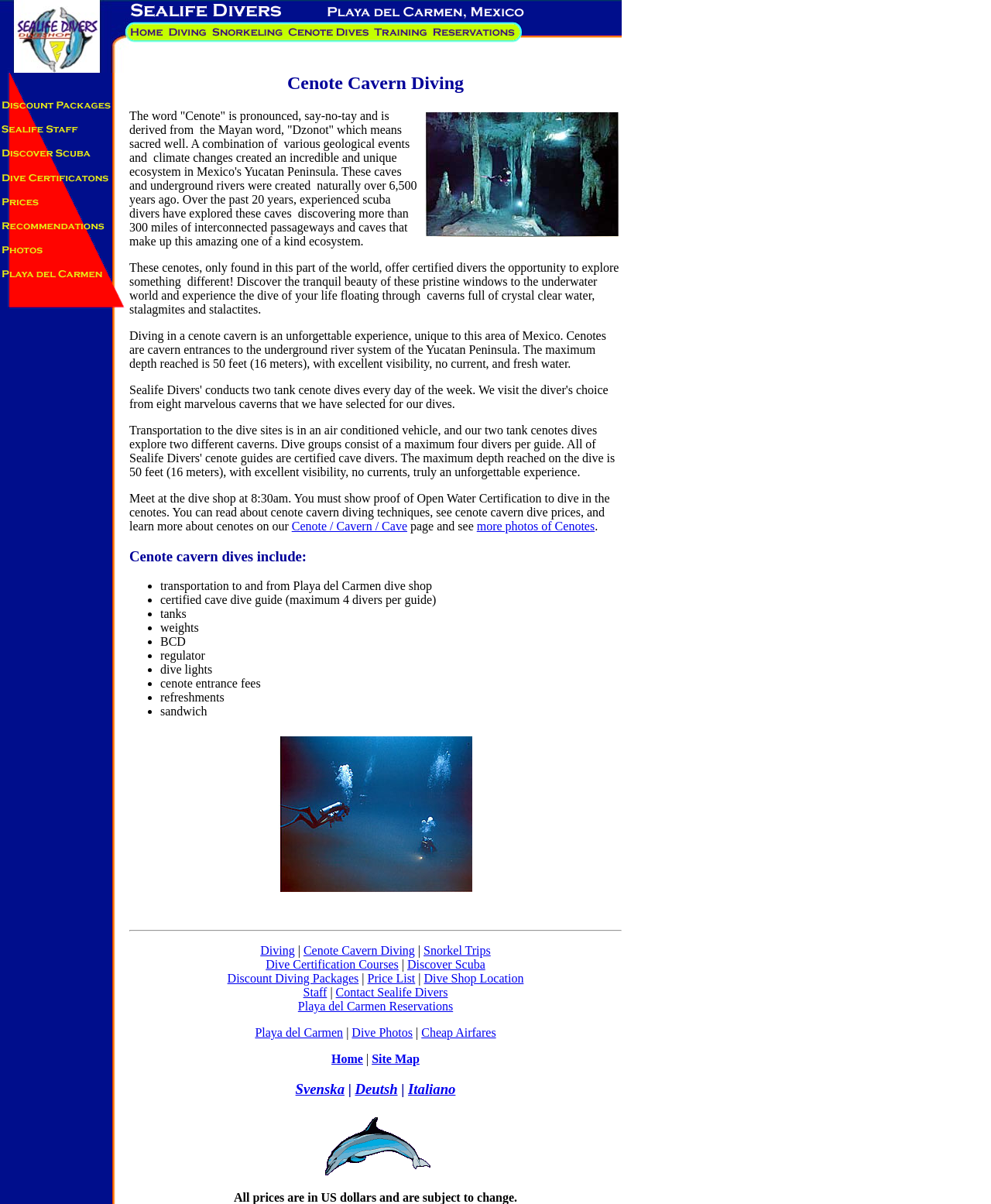Predict the bounding box coordinates of the area that should be clicked to accomplish the following instruction: "Click on the 'Cenote / Cavern / Cave' link". The bounding box coordinates should consist of four float numbers between 0 and 1, i.e., [left, top, right, bottom].

[0.294, 0.431, 0.411, 0.442]